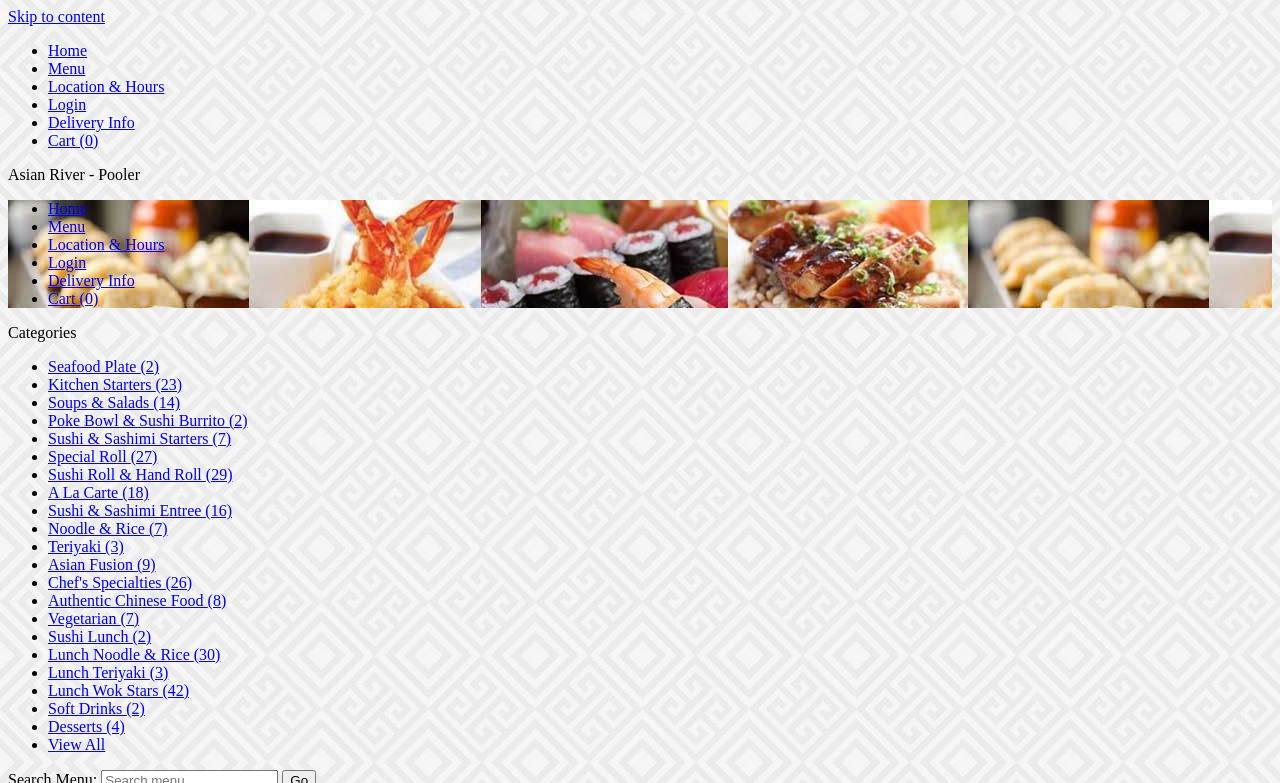From the element description: "Working With Us", extract the bounding box coordinates of the UI element. The coordinates should be expressed as four float numbers between 0 and 1, in the order [left, top, right, bottom].

None